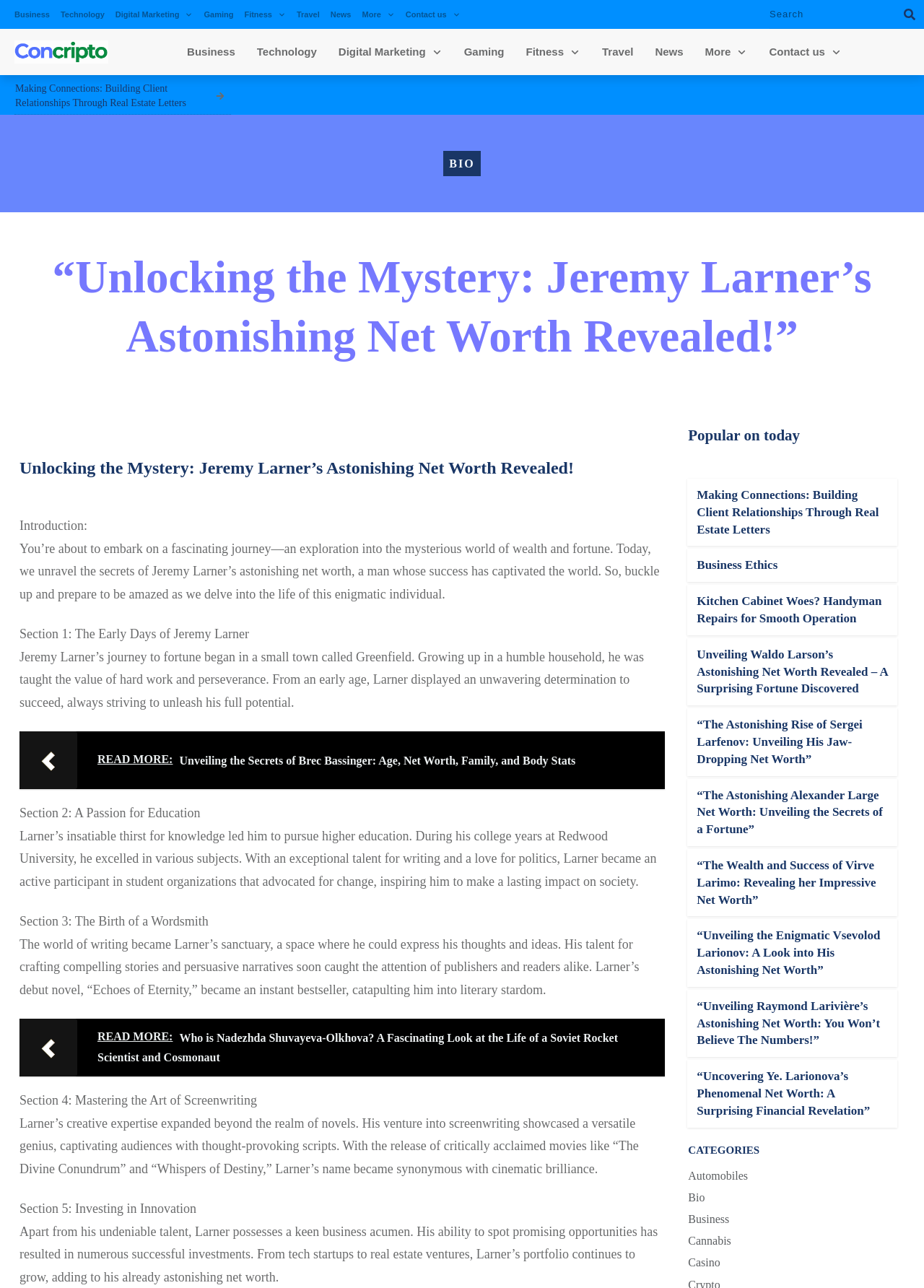Identify the bounding box coordinates of the part that should be clicked to carry out this instruction: "Search for something".

[0.833, 0.003, 1.0, 0.019]